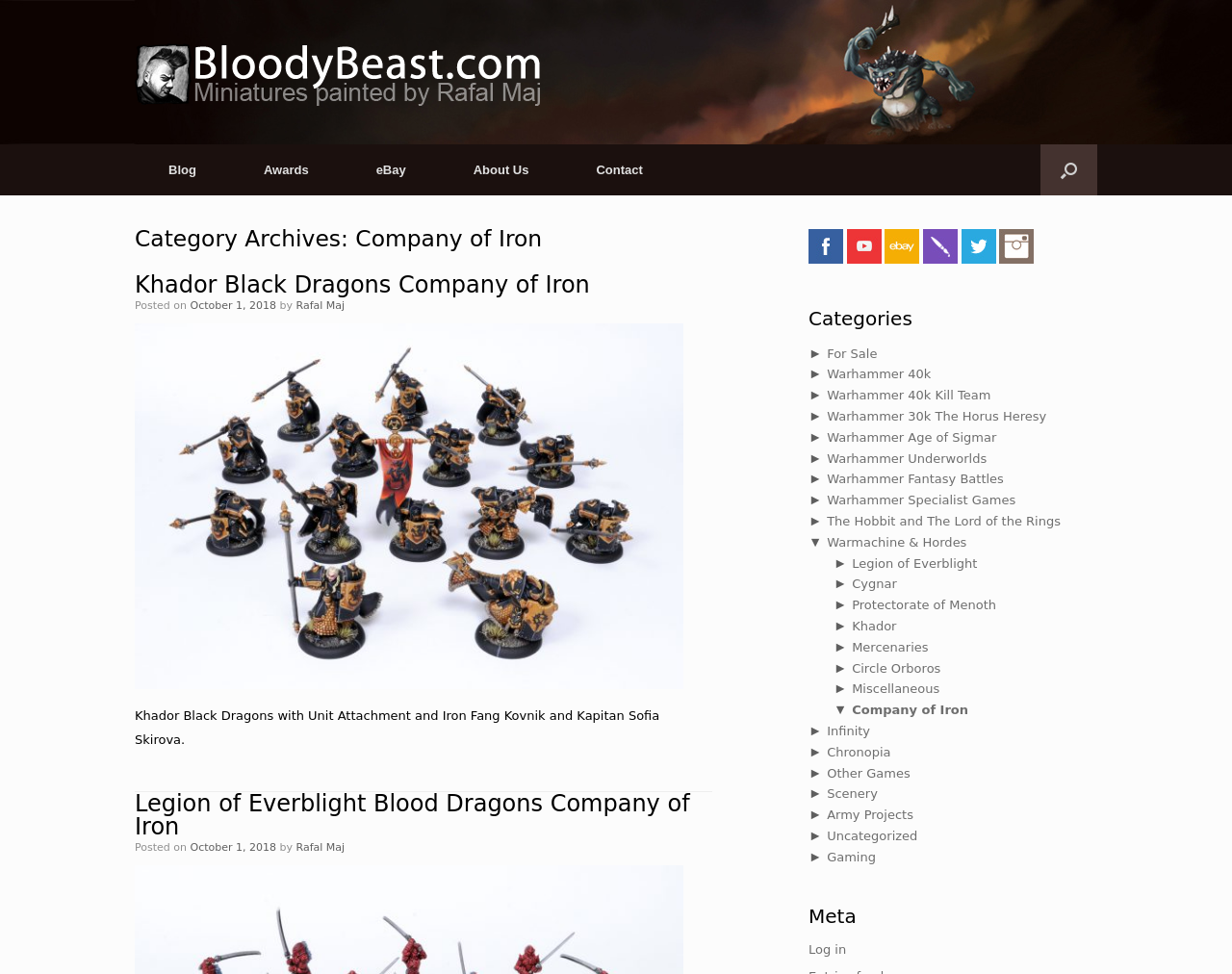Identify the bounding box coordinates of the region I need to click to complete this instruction: "Visit 'BloodyBeast.com on Facebook'".

[0.656, 0.259, 0.684, 0.274]